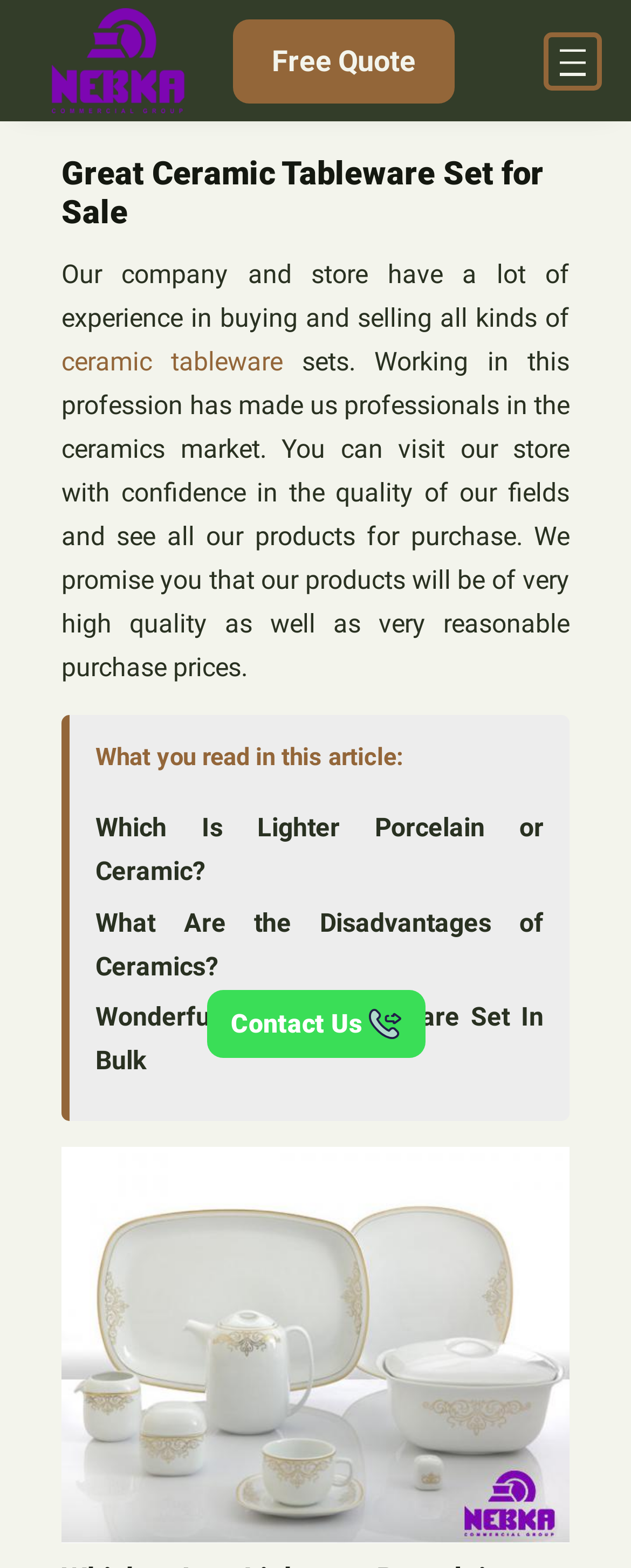Determine the bounding box coordinates of the clickable region to carry out the instruction: "Open the menu".

[0.862, 0.02, 0.954, 0.057]